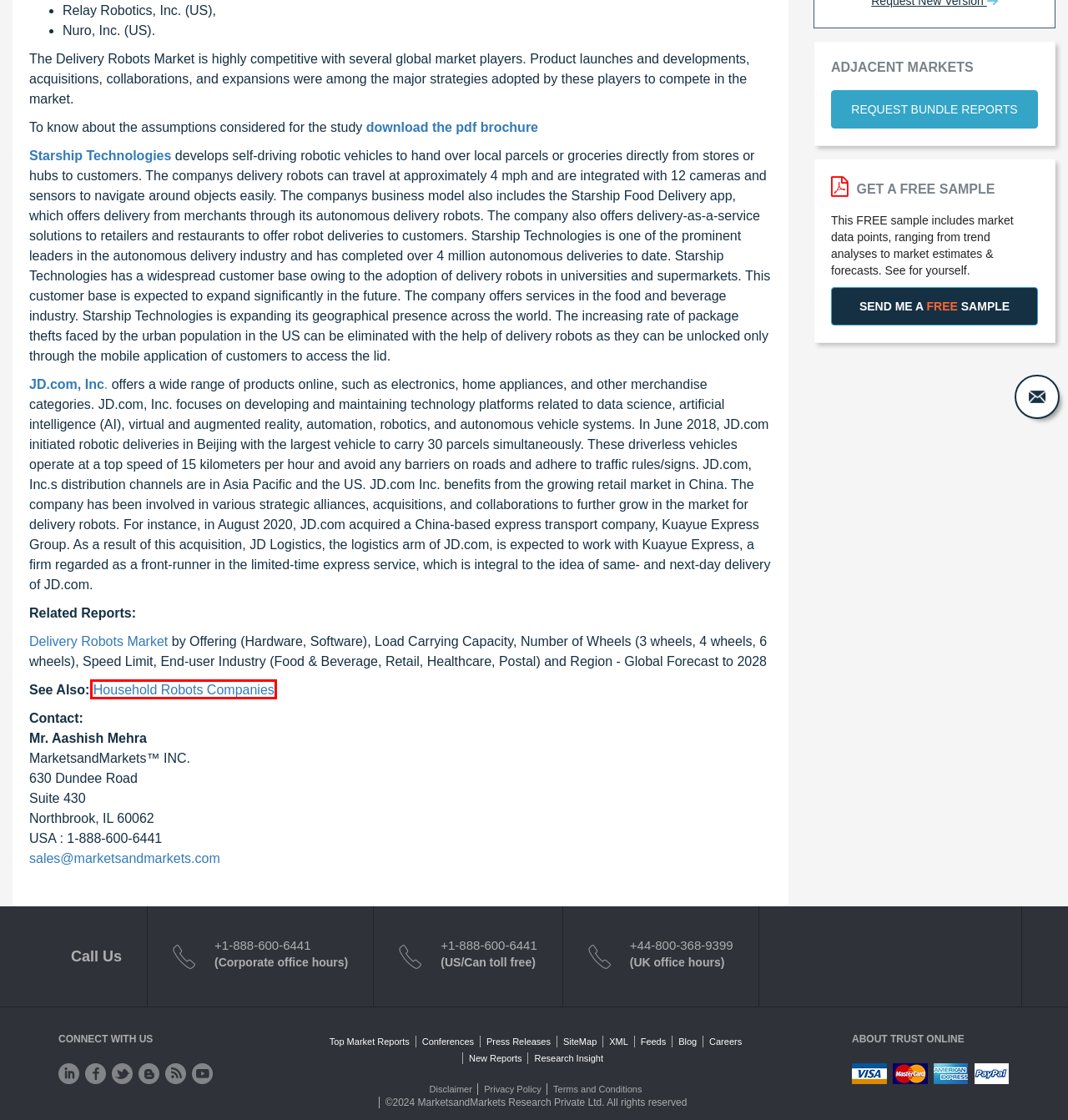A screenshot of a webpage is given, featuring a red bounding box around a UI element. Please choose the webpage description that best aligns with the new webpage after clicking the element in the bounding box. These are the descriptions:
A. Delivery Robots Market Size, Share, Industry Analysis, 2033
B. JD.com, Inc.
C. MarketsandMarkets Blog
D. Download PDF Brochure - Delivery Robots Market Size, Share, Industry Analysis, 2033
E. Starship Technologies: Autonomous robot delivery - The future of delivery - today!
F. Market Research Reports
G. MarketsandMarkets
H. Top Household Robots Companies | Household Robots Industry Players

H